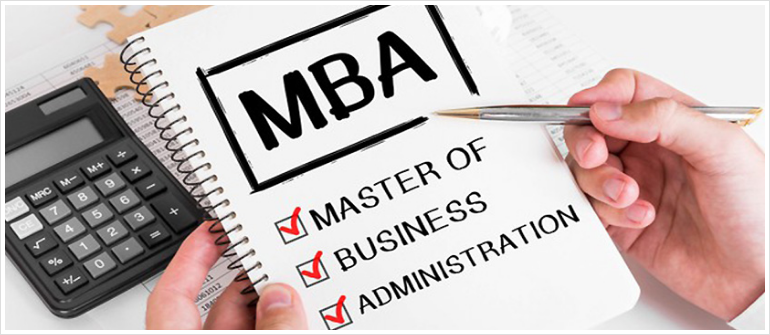Using the elements shown in the image, answer the question comprehensively: What are the two checked items?

In the image, below the 'MBA' acronym, there are two checked items, which are 'Business' and 'Administration', indicating a focus on these key areas within the MBA program.